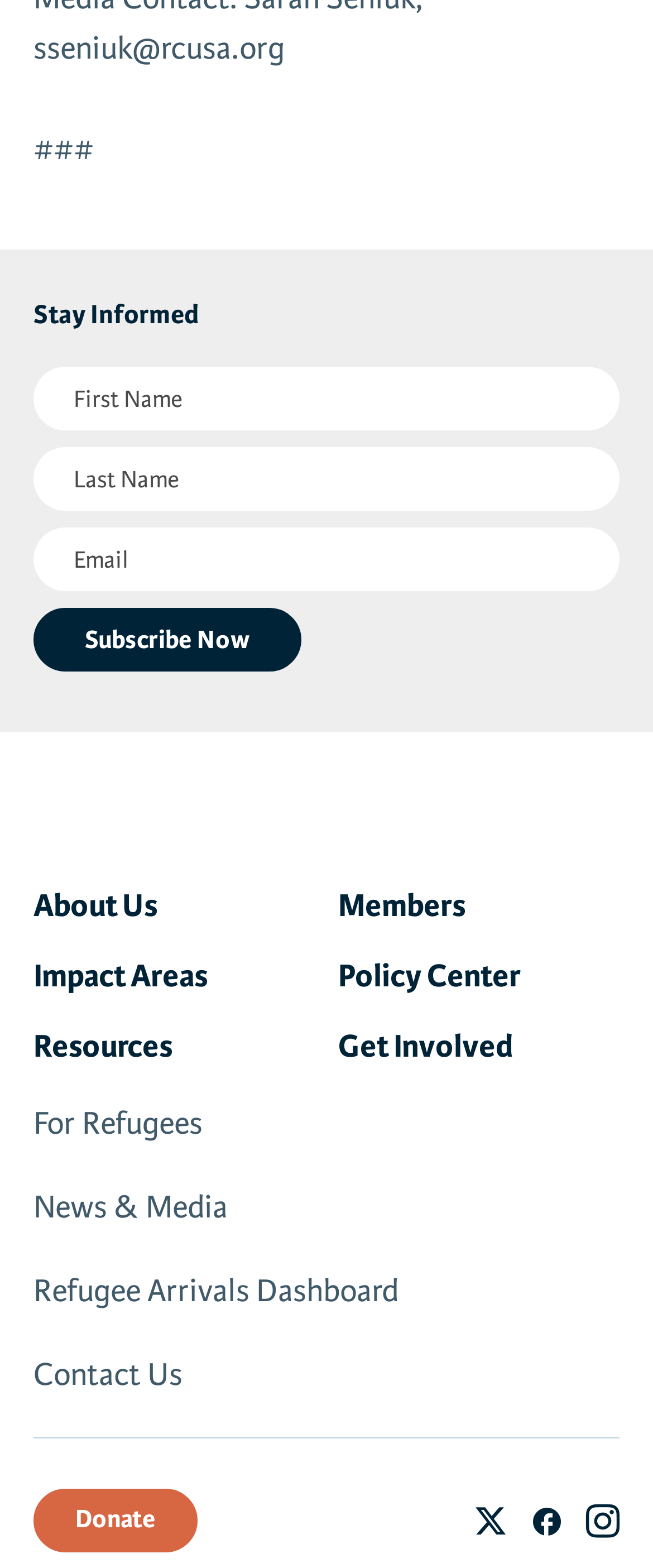Please find the bounding box for the following UI element description. Provide the coordinates in (top-left x, top-left y, bottom-right x, bottom-right y) format, with values between 0 and 1: Members

[0.518, 0.566, 0.713, 0.595]